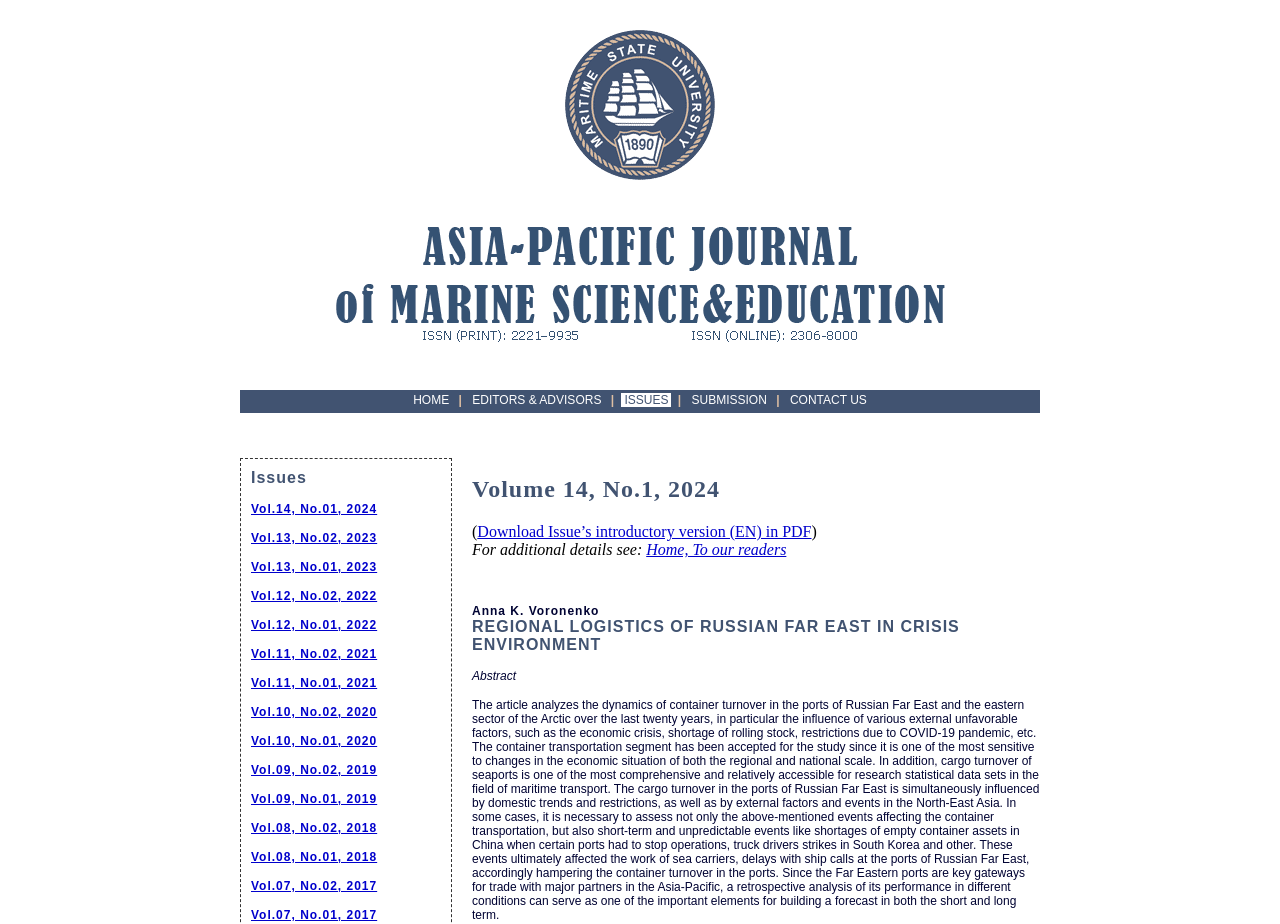What is the format of the downloadable issue?
Respond to the question with a well-detailed and thorough answer.

The format of the downloadable issue can be found in the link element with the text 'Download Issue’s introductory version (EN) in PDF', indicating that the issue can be downloaded in PDF format.